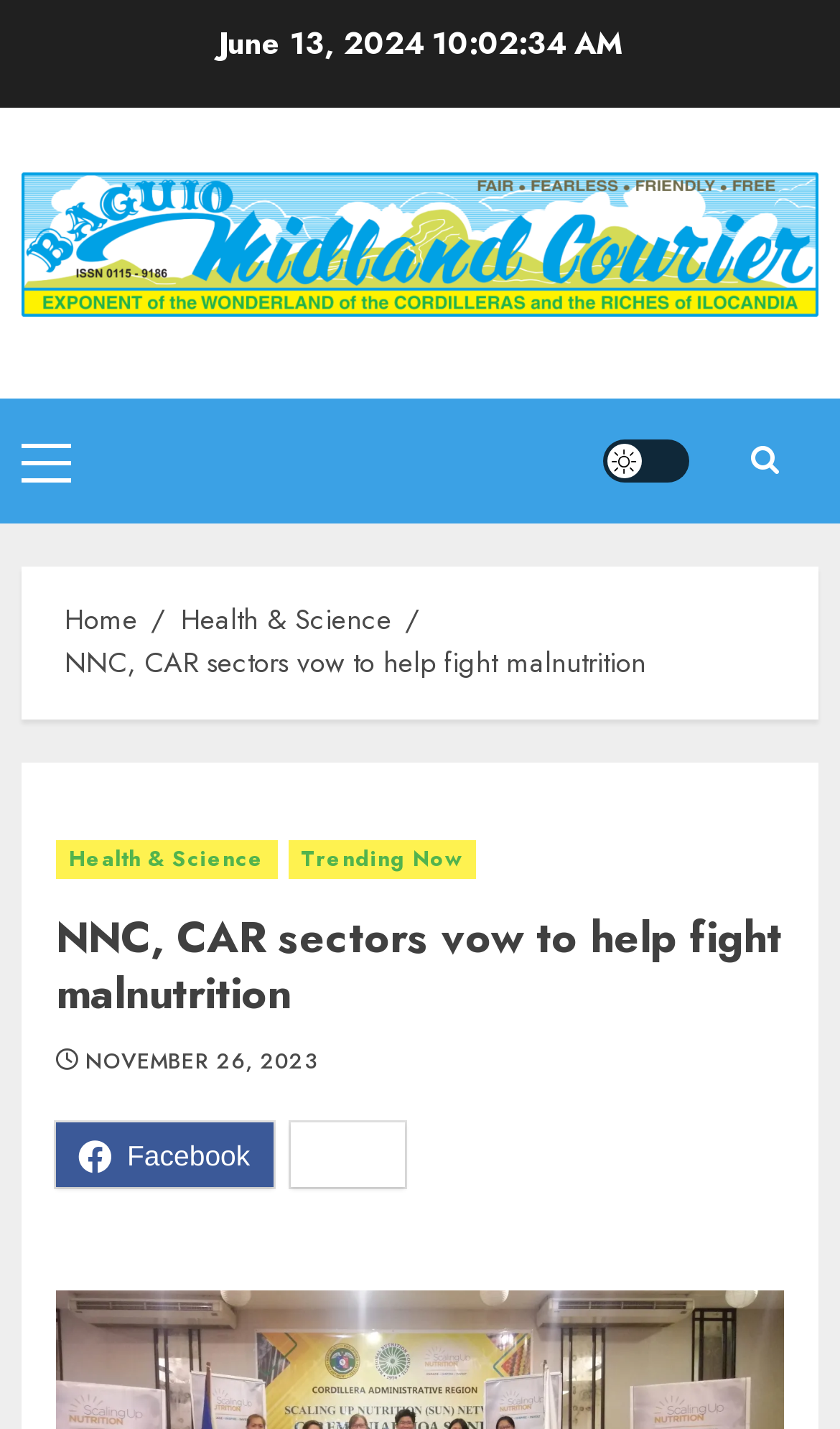What is the date of the article?
Please craft a detailed and exhaustive response to the question.

The date of the article can be found at the top of the webpage, where it says 'June 13, 2024' in a static text element.